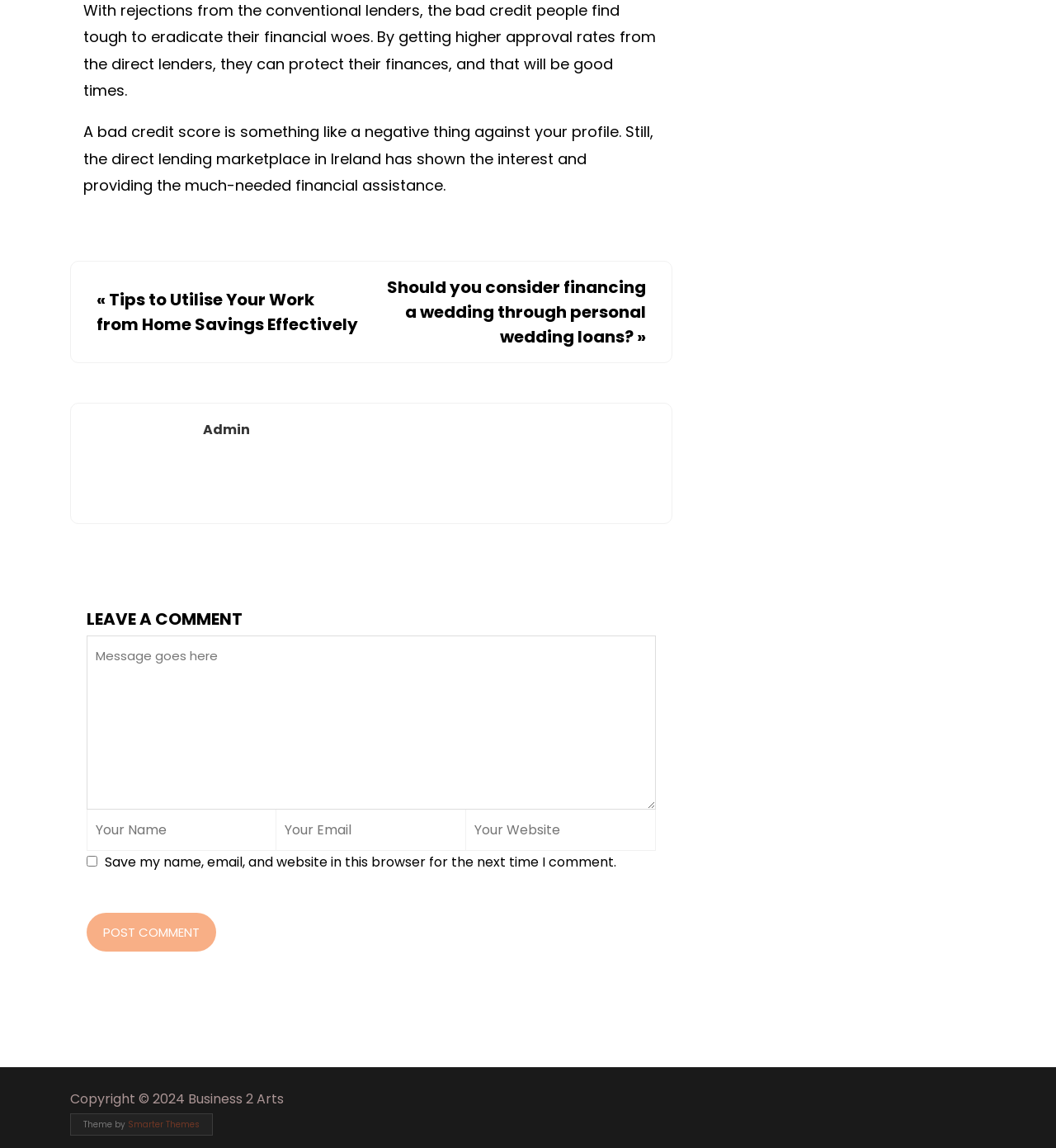Please answer the following question using a single word or phrase: 
What is the copyright year?

2024